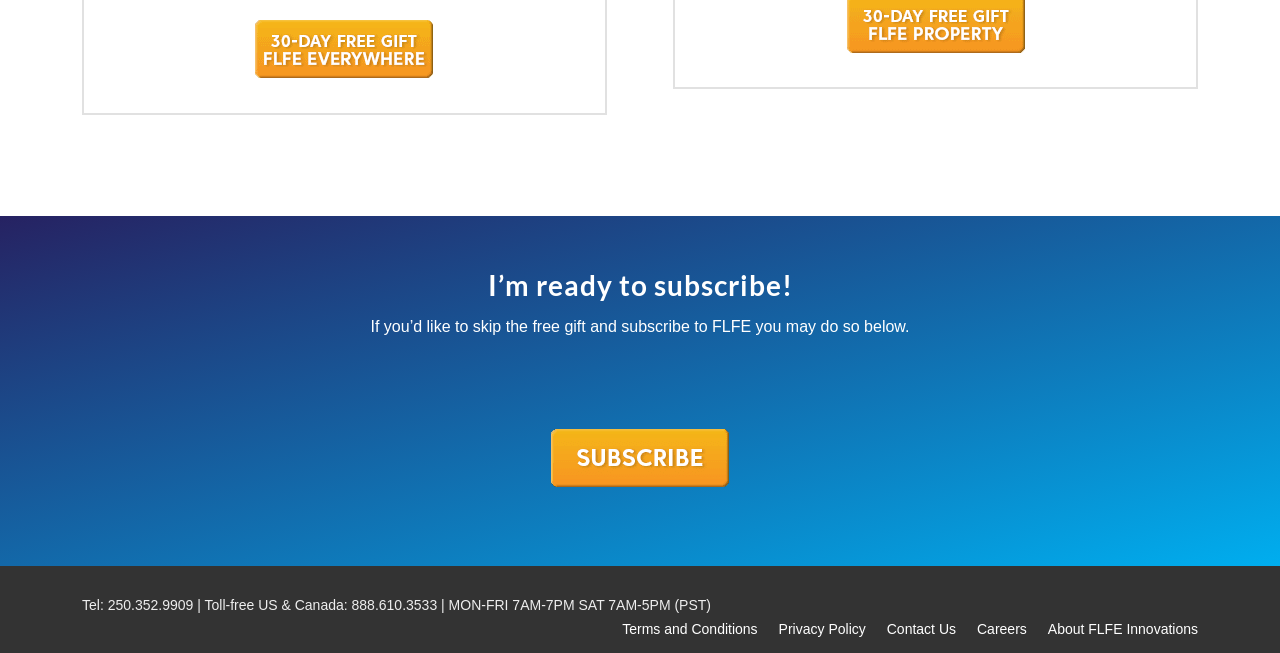Using the provided element description: "Contact Us", determine the bounding box coordinates of the corresponding UI element in the screenshot.

[0.693, 0.956, 0.747, 0.974]